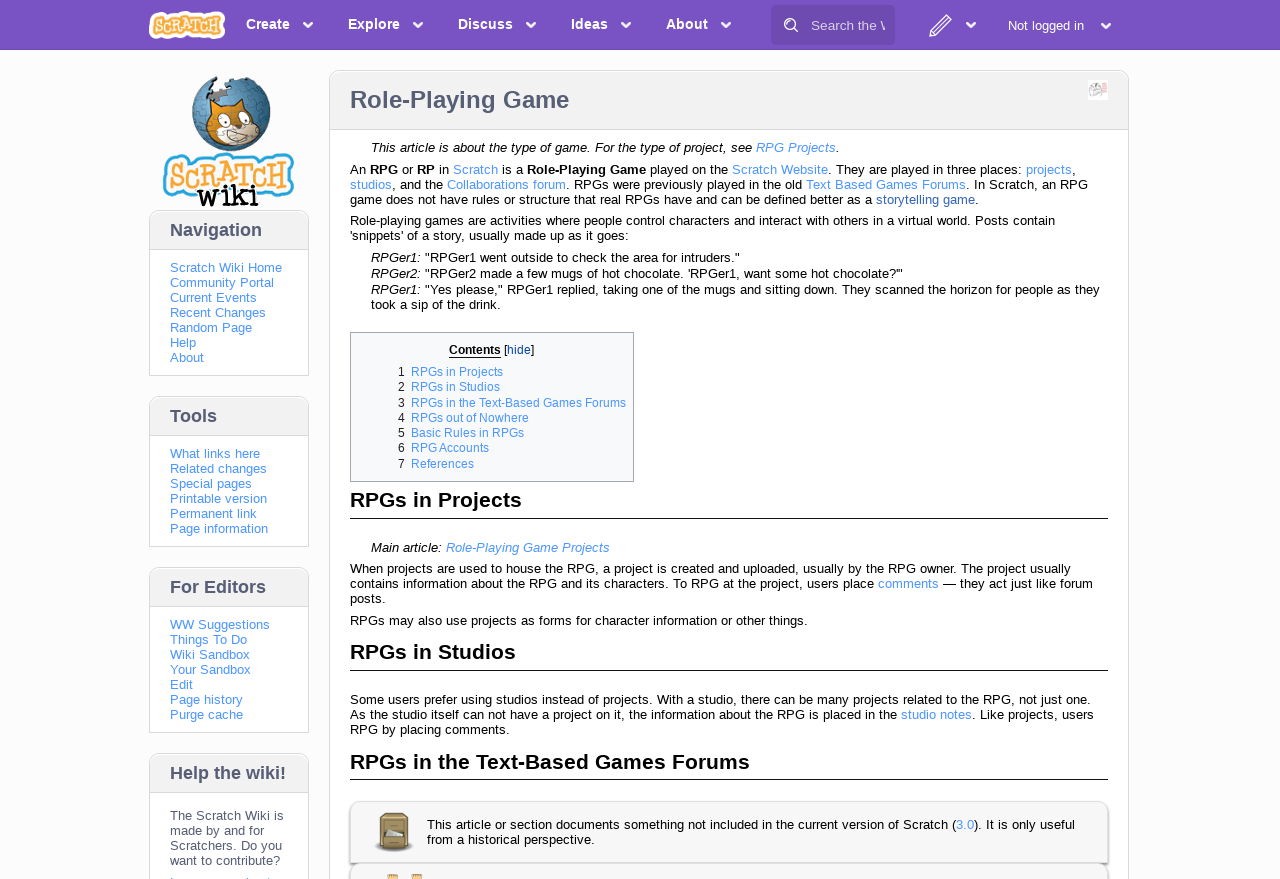Find the bounding box coordinates of the clickable region needed to perform the following instruction: "Search the Wiki". The coordinates should be provided as four float numbers between 0 and 1, i.e., [left, top, right, bottom].

[0.602, 0.0, 0.699, 0.065]